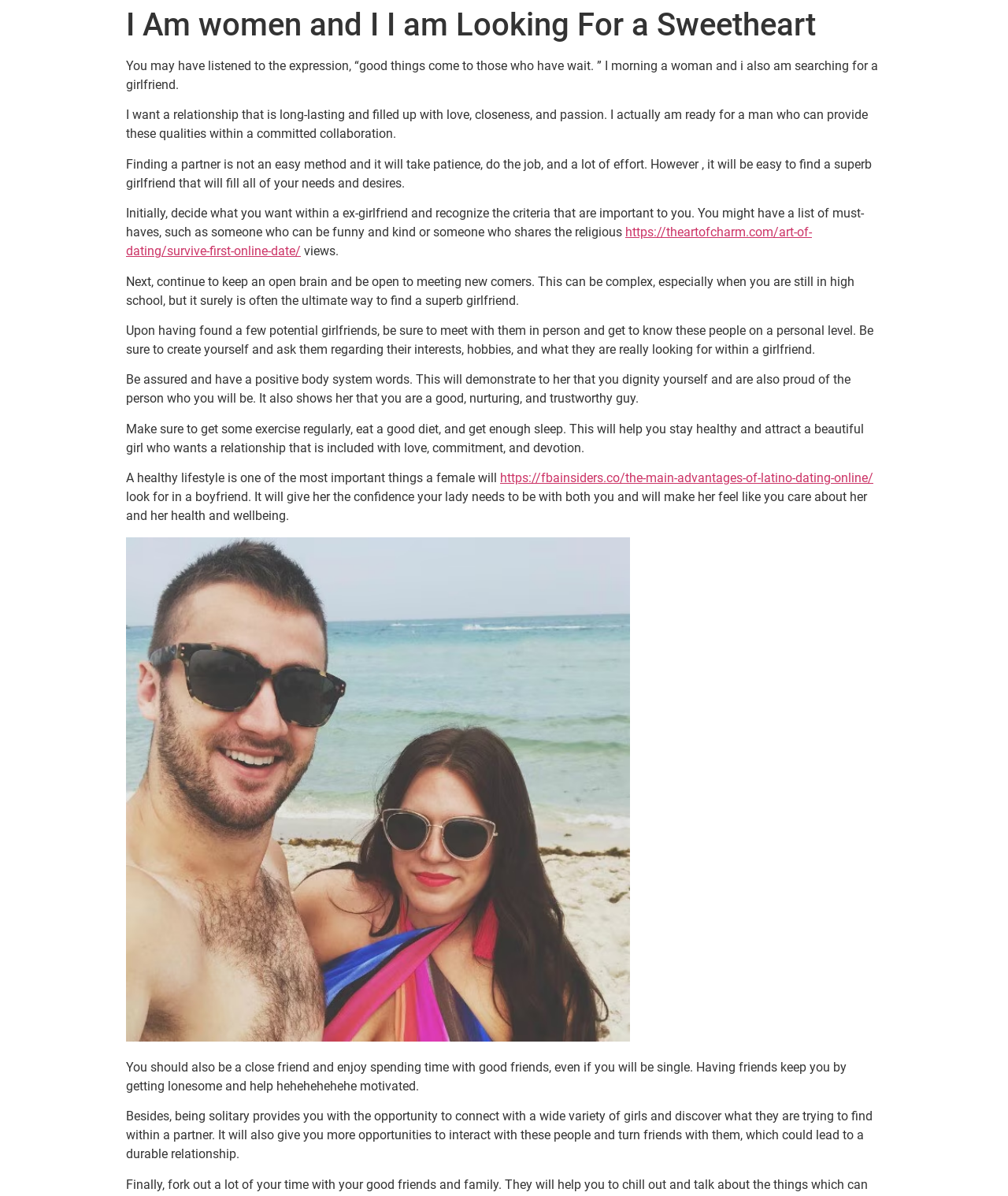What is the author of the article?
Give a detailed response to the question by analyzing the screenshot.

After carefully examining the webpage, I did not find any information about the author of the article. The webpage does not provide any details about the author, so it is not possible to determine who wrote the article.